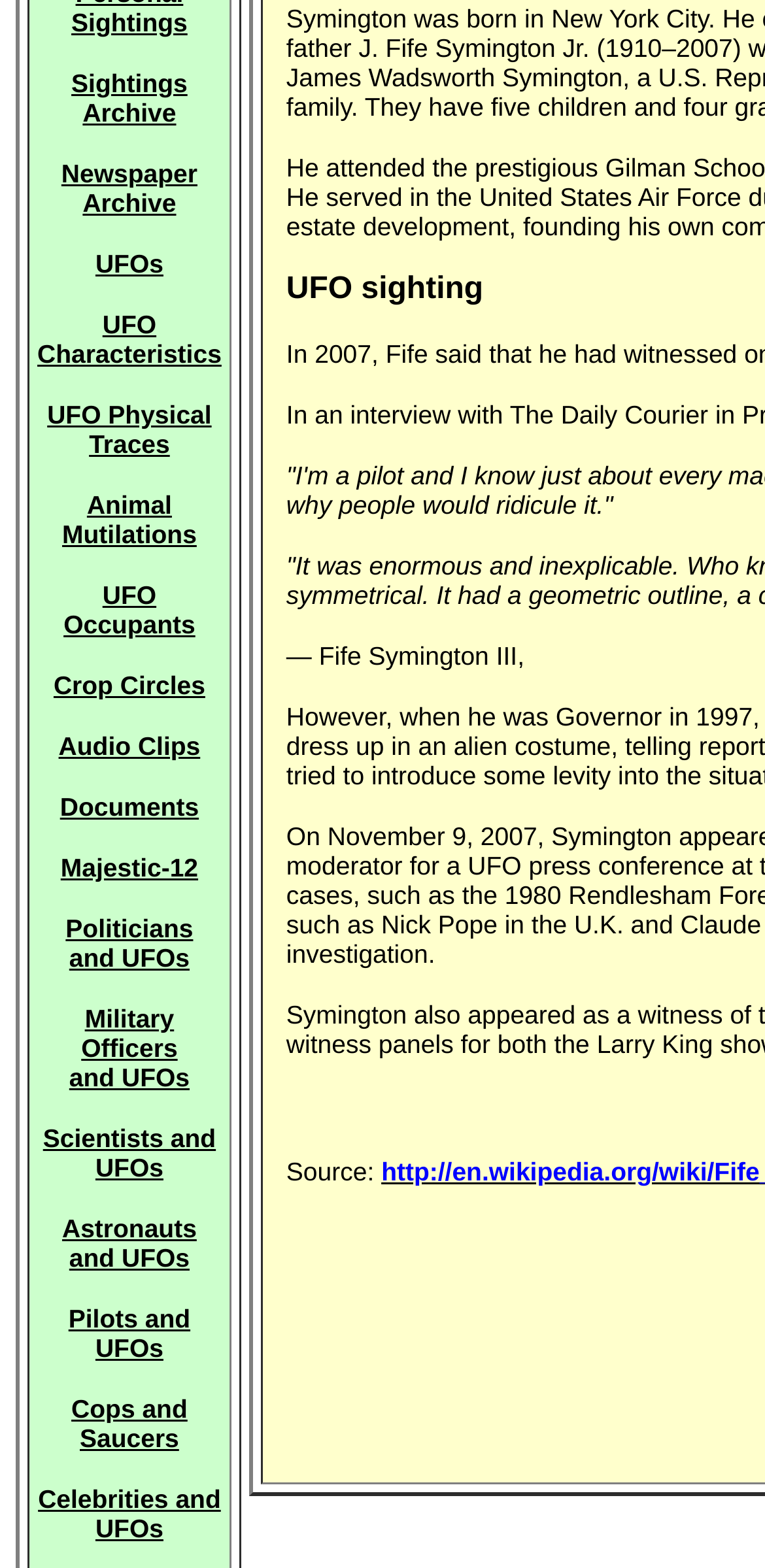Please provide the bounding box coordinate of the region that matches the element description: Documents. Coordinates should be in the format (top-left x, top-left y, bottom-right x, bottom-right y) and all values should be between 0 and 1.

[0.078, 0.505, 0.26, 0.524]